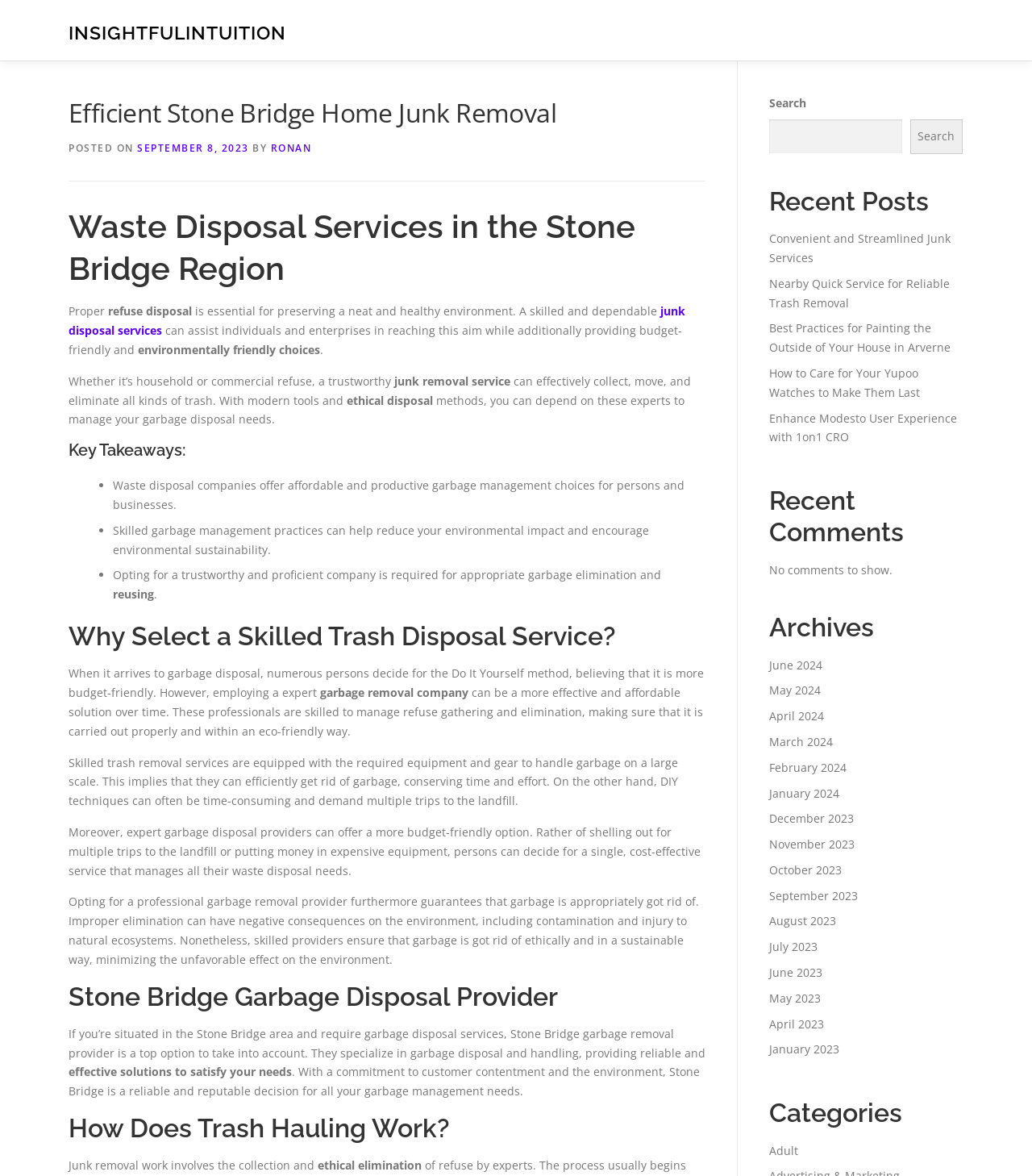Please provide a brief answer to the following inquiry using a single word or phrase:
What is the importance of proper waste disposal?

Environmental sustainability